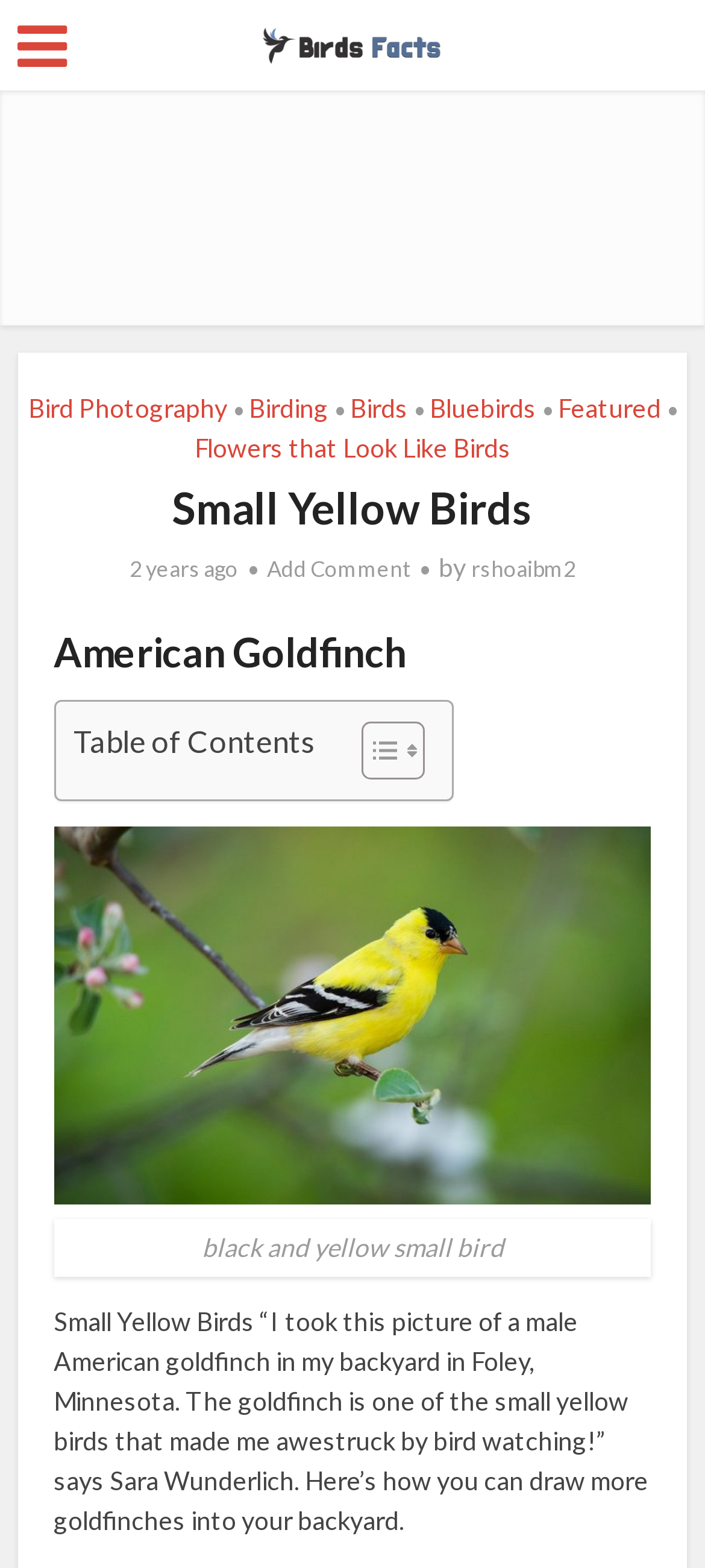Where was the picture of the American Goldfinch taken?
Give a detailed explanation using the information visible in the image.

The answer can be found by reading the text 'I took this picture of a male American goldfinch in my backyard in Foley, Minnesota.' which is located below the image of the bird.